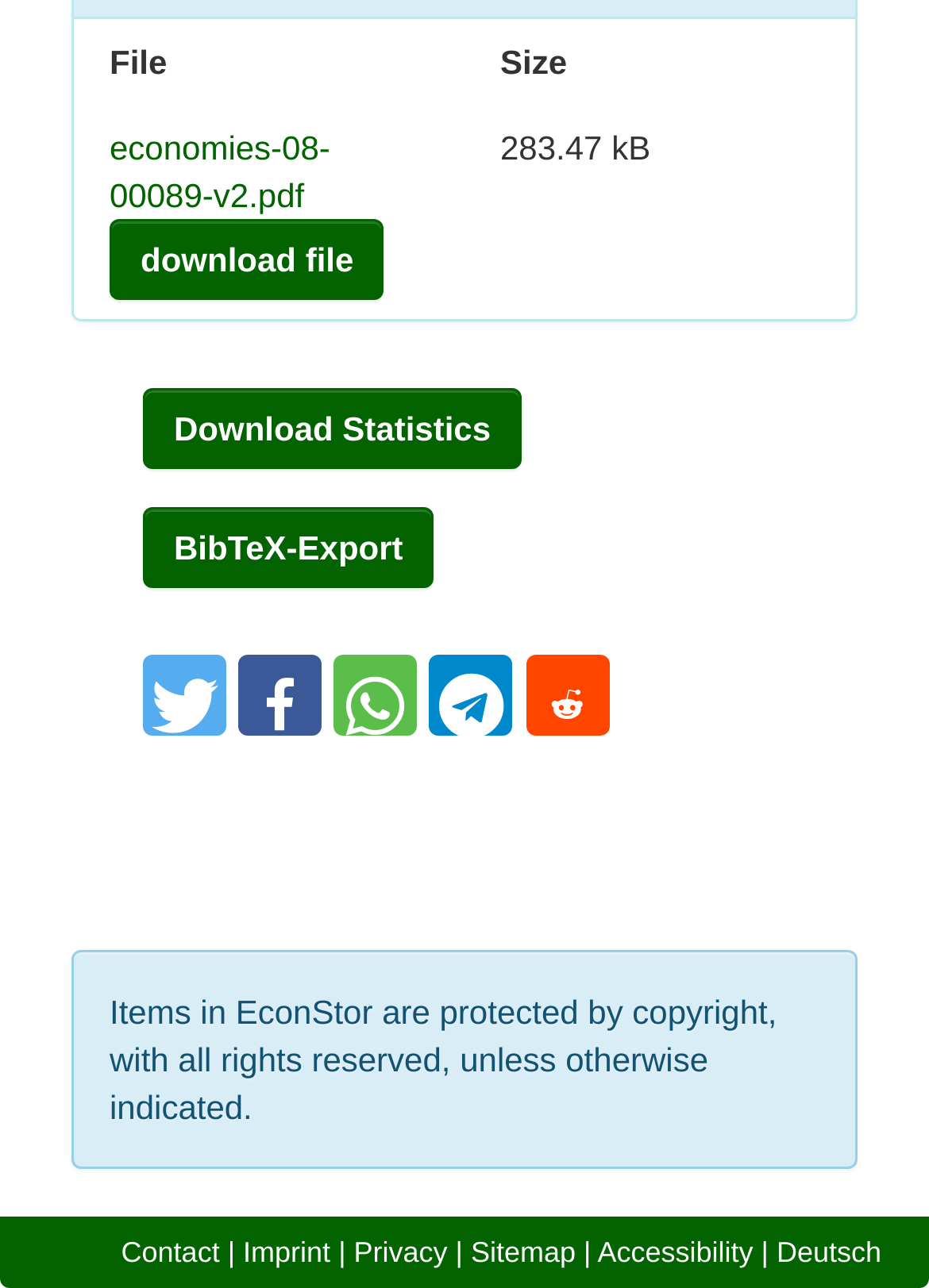Provide the bounding box coordinates of the HTML element described by the text: "Sitemap". The coordinates should be in the format [left, top, right, bottom] with values between 0 and 1.

[0.507, 0.959, 0.62, 0.985]